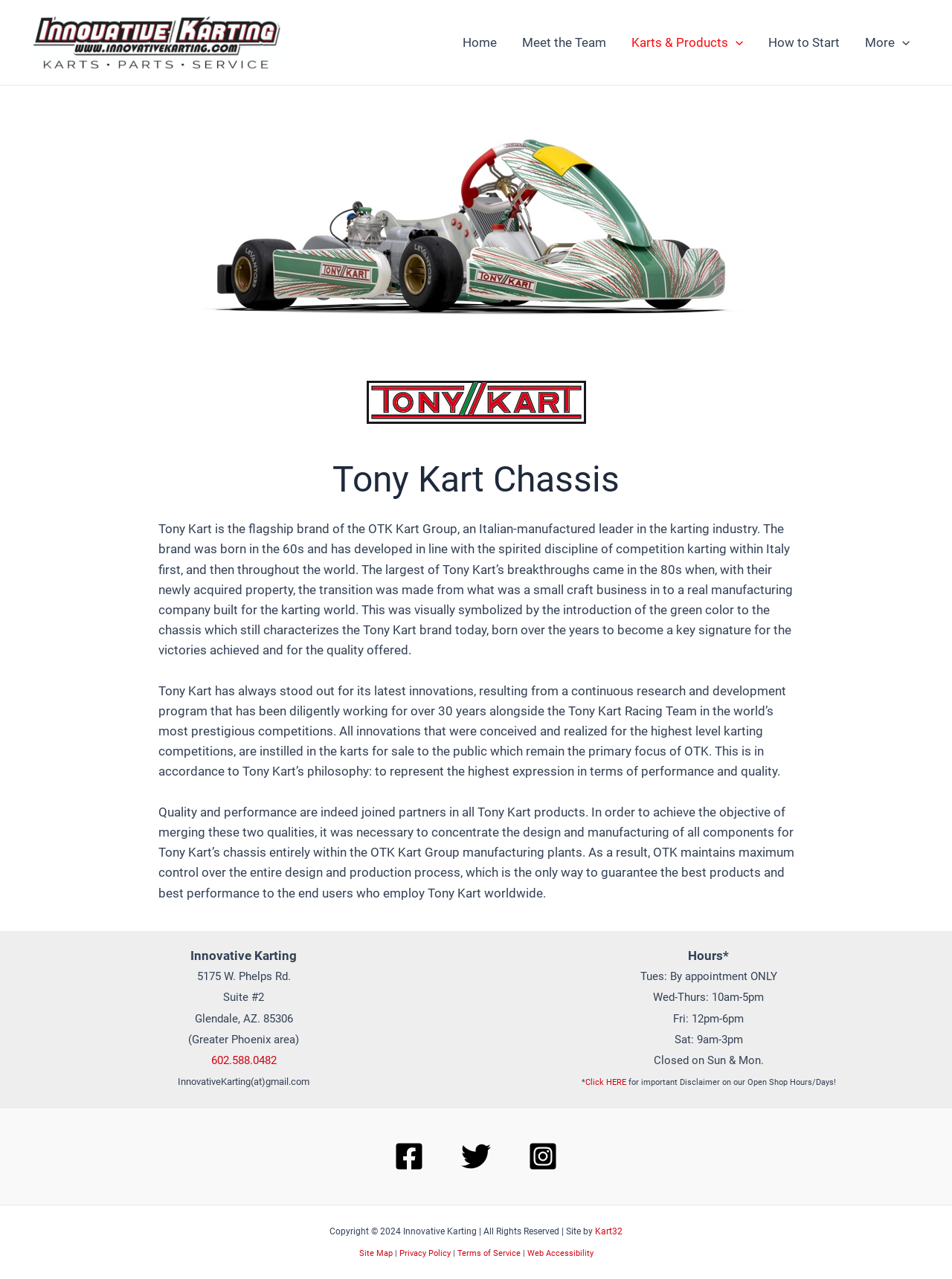Highlight the bounding box coordinates of the region I should click on to meet the following instruction: "Contact Innovative Karting via phone".

[0.221, 0.823, 0.29, 0.834]